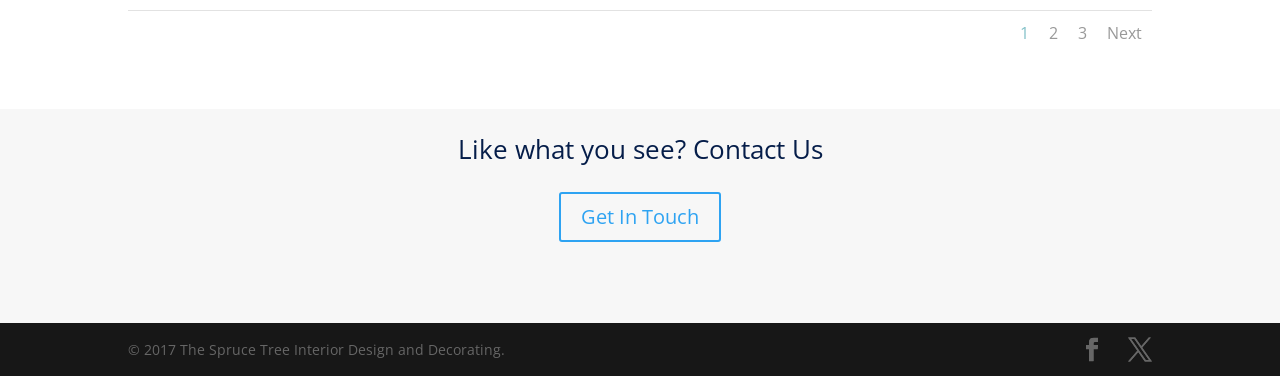Using the format (top-left x, top-left y, bottom-right x, bottom-right y), and given the element description, identify the bounding box coordinates within the screenshot: Facebook

[0.844, 0.898, 0.862, 0.964]